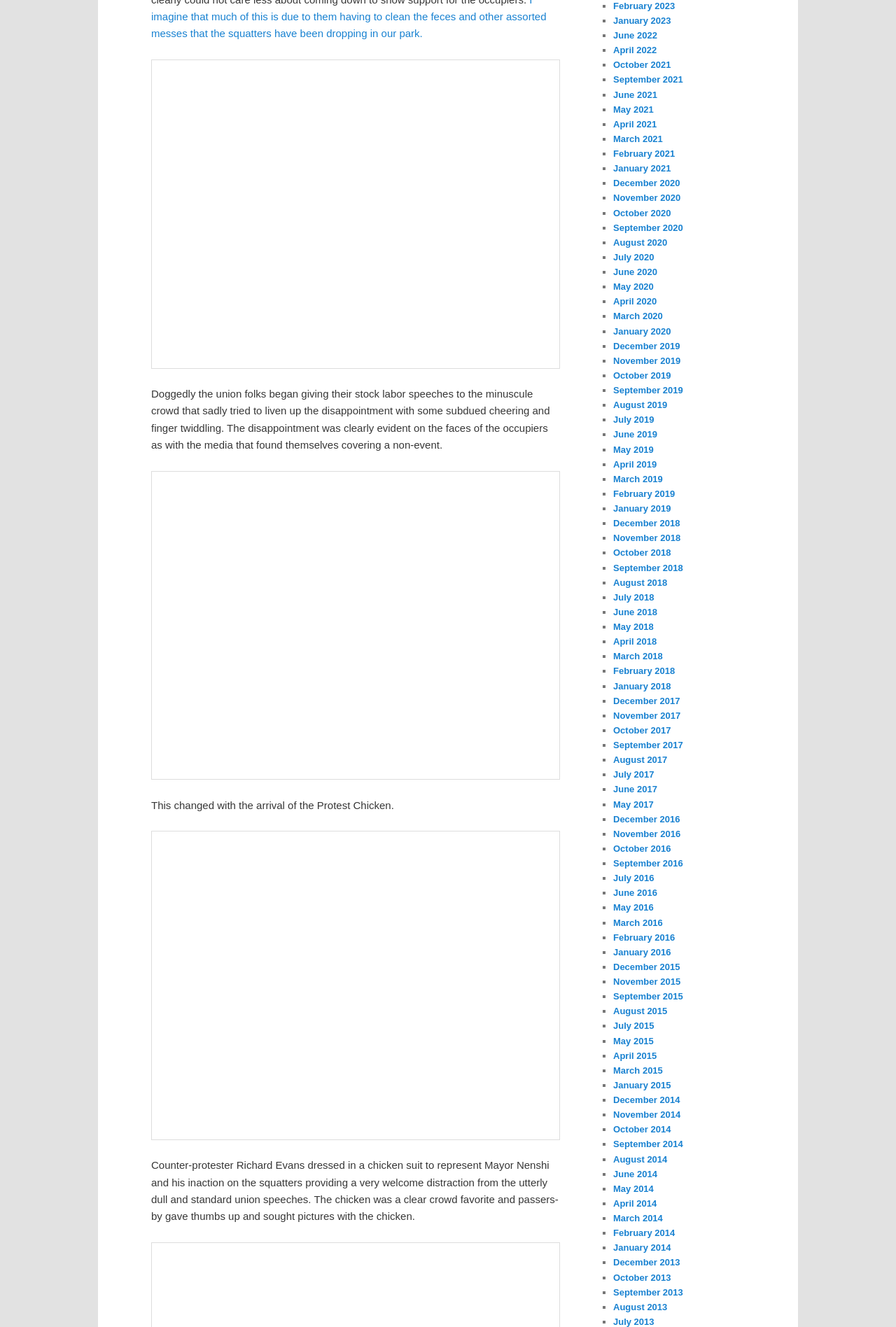Given the element description title="12/11/2011 12:45 PM", specify the bounding box coordinates of the corresponding UI element in the format (top-left x, top-left y, bottom-right x, bottom-right y). All values must be between 0 and 1.

[0.169, 0.355, 0.625, 0.588]